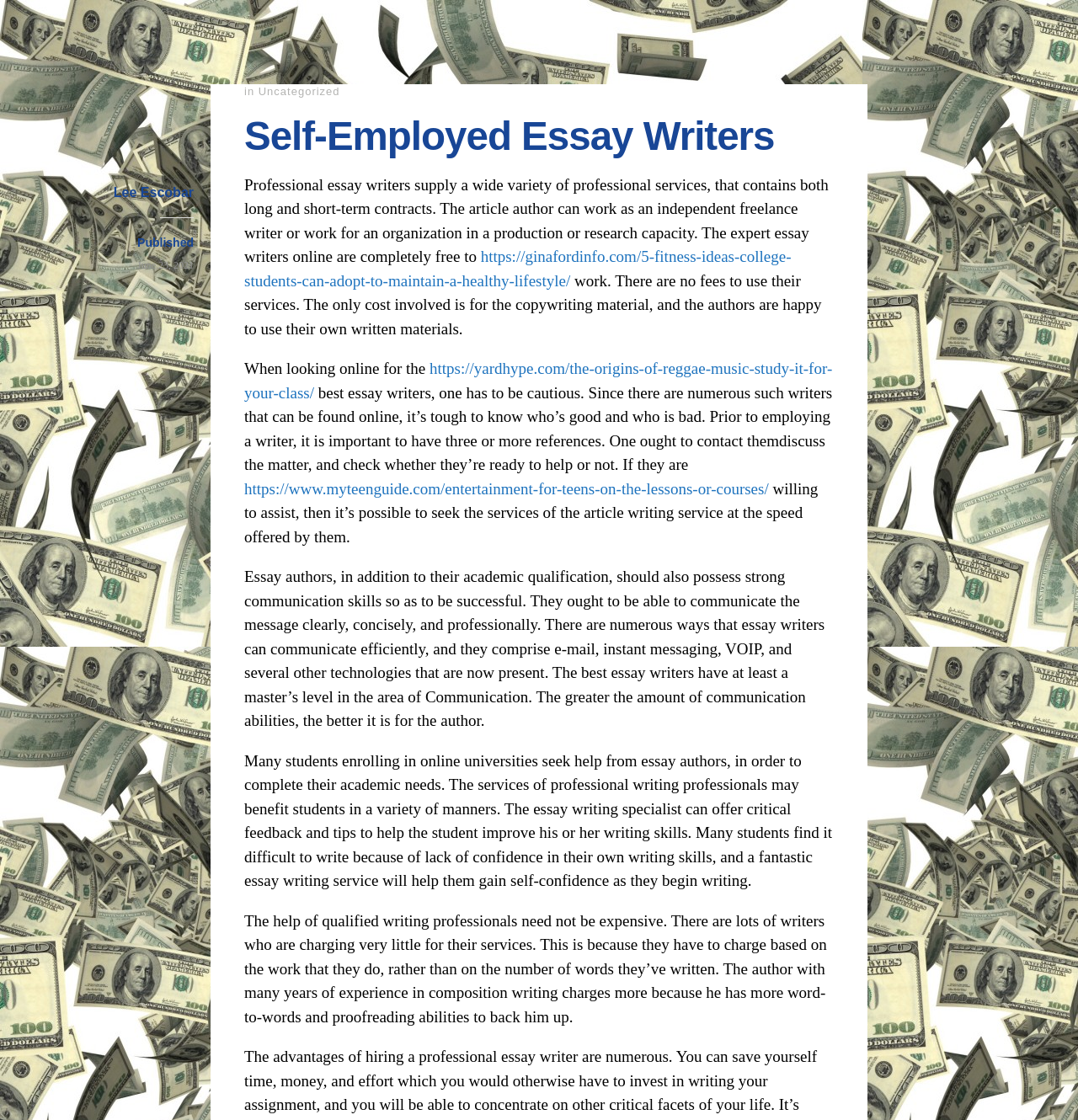Who is the author of the article?
Look at the image and respond to the question as thoroughly as possible.

The author of the article is Lee Escobar, which can be found in the heading element with the text 'Lee Escobar' and also in the link element with the same text.